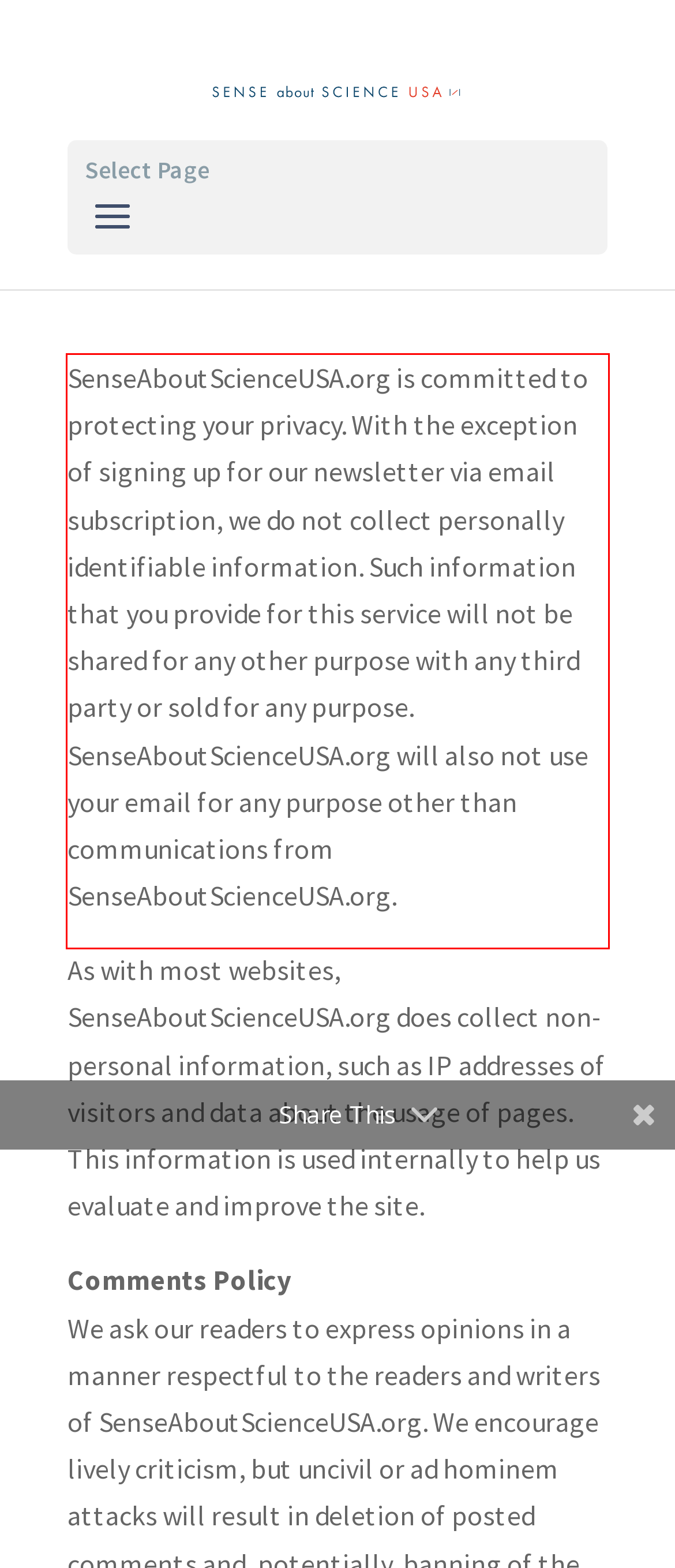Analyze the screenshot of the webpage and extract the text from the UI element that is inside the red bounding box.

SenseAboutScienceUSA.org is committed to protecting your privacy. With the exception of signing up for our newsletter via email subscription, we do not collect personally identifiable information. Such information that you provide for this service will not be shared for any other purpose with any third party or sold for any purpose. SenseAboutScienceUSA.org will also not use your email for any purpose other than communications from SenseAboutScienceUSA.org.